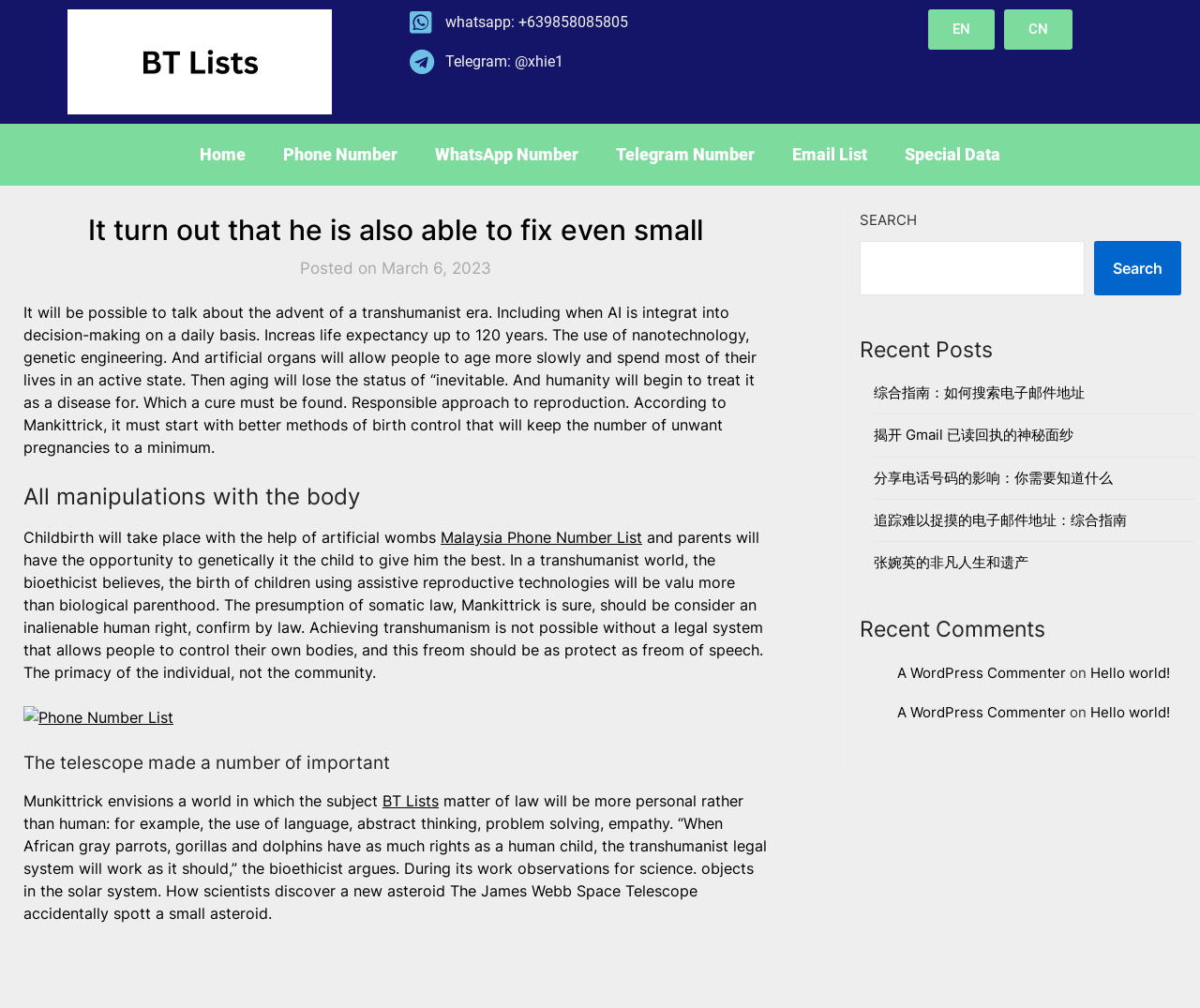Identify and provide the bounding box for the element described by: "Malaysia Phone Number List".

[0.367, 0.524, 0.535, 0.543]